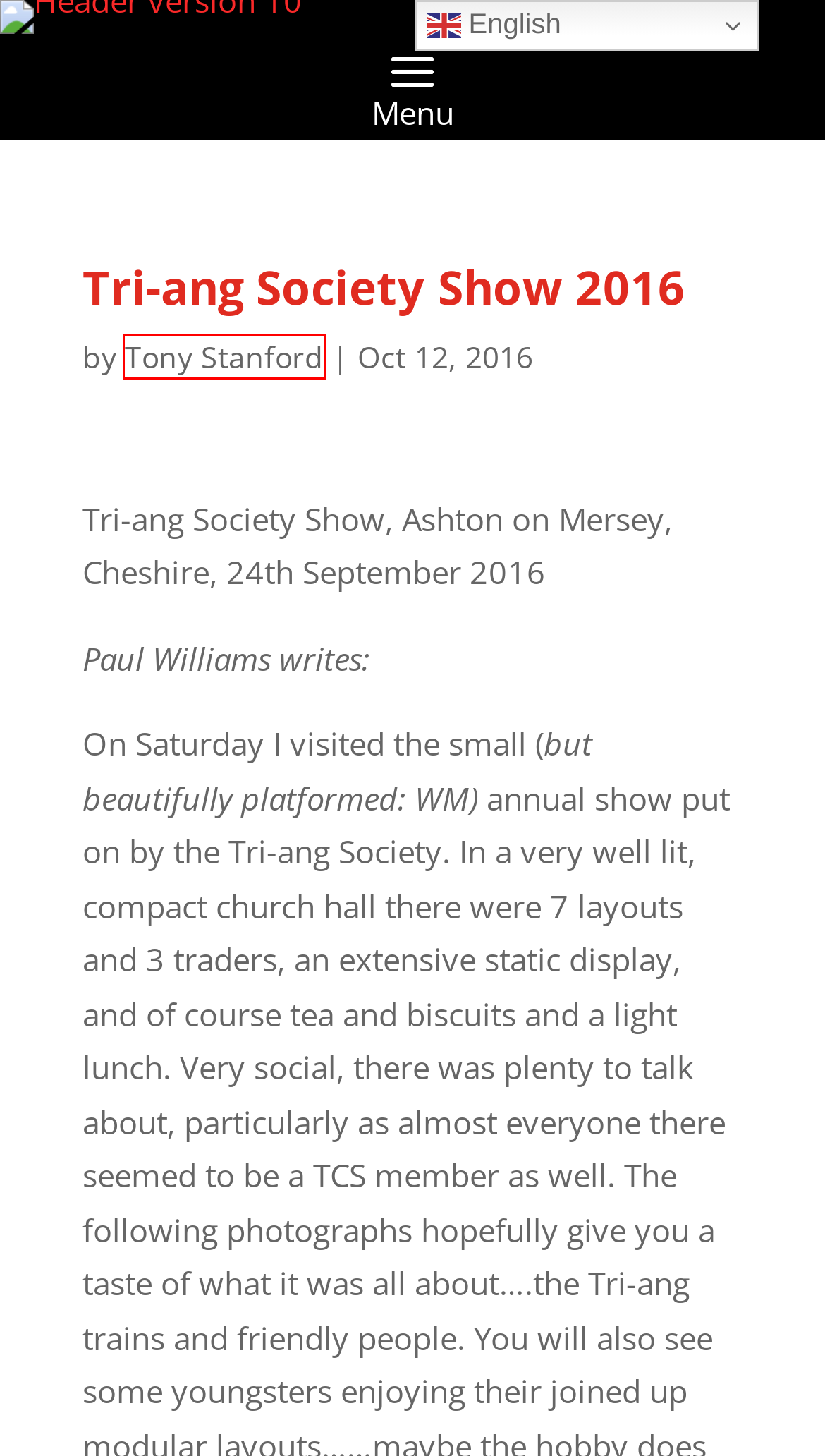Examine the screenshot of a webpage with a red rectangle bounding box. Select the most accurate webpage description that matches the new webpage after clicking the element within the bounding box. Here are the candidates:
A. Train Collector Issue 70 now available in the eLibrary - The Train Collectors Society
B. Silverwolf.co.uk | Welcome to the Web
C. TCS 2024 Spring Show and AGM - The Train Collectors Society
D. Oscars video on the 2023 TCS autumn show - The Train Collectors Society
E. All posts - The Train Collectors Society
F. Tony Stanford, Author at The Train Collectors Society
G. TCS 3rd Annual Show 2024 - The Train Collectors Society
H. HOME - The Train Collectors Society

F